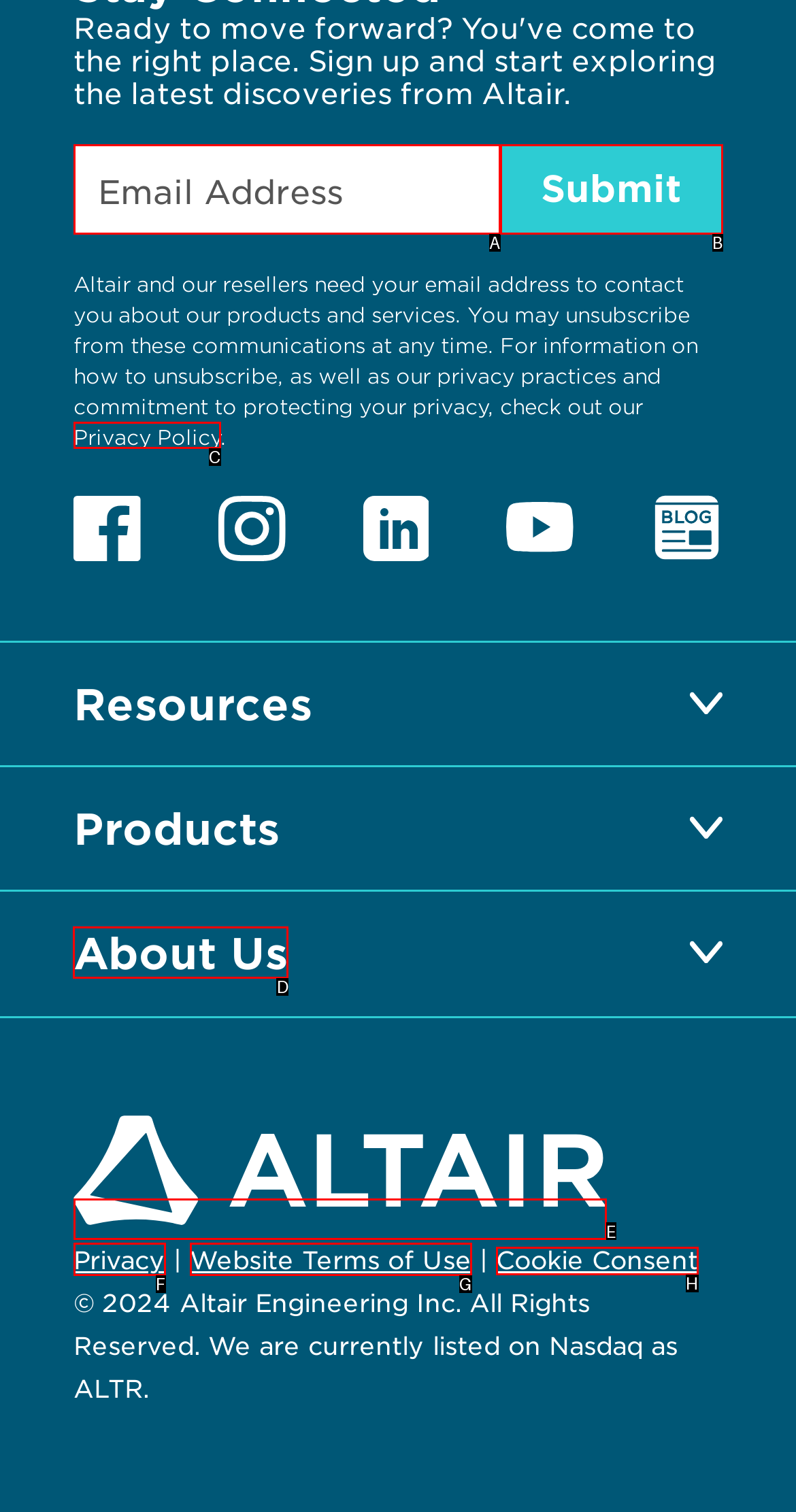Please identify the correct UI element to click for the task: View about us Respond with the letter of the appropriate option.

D